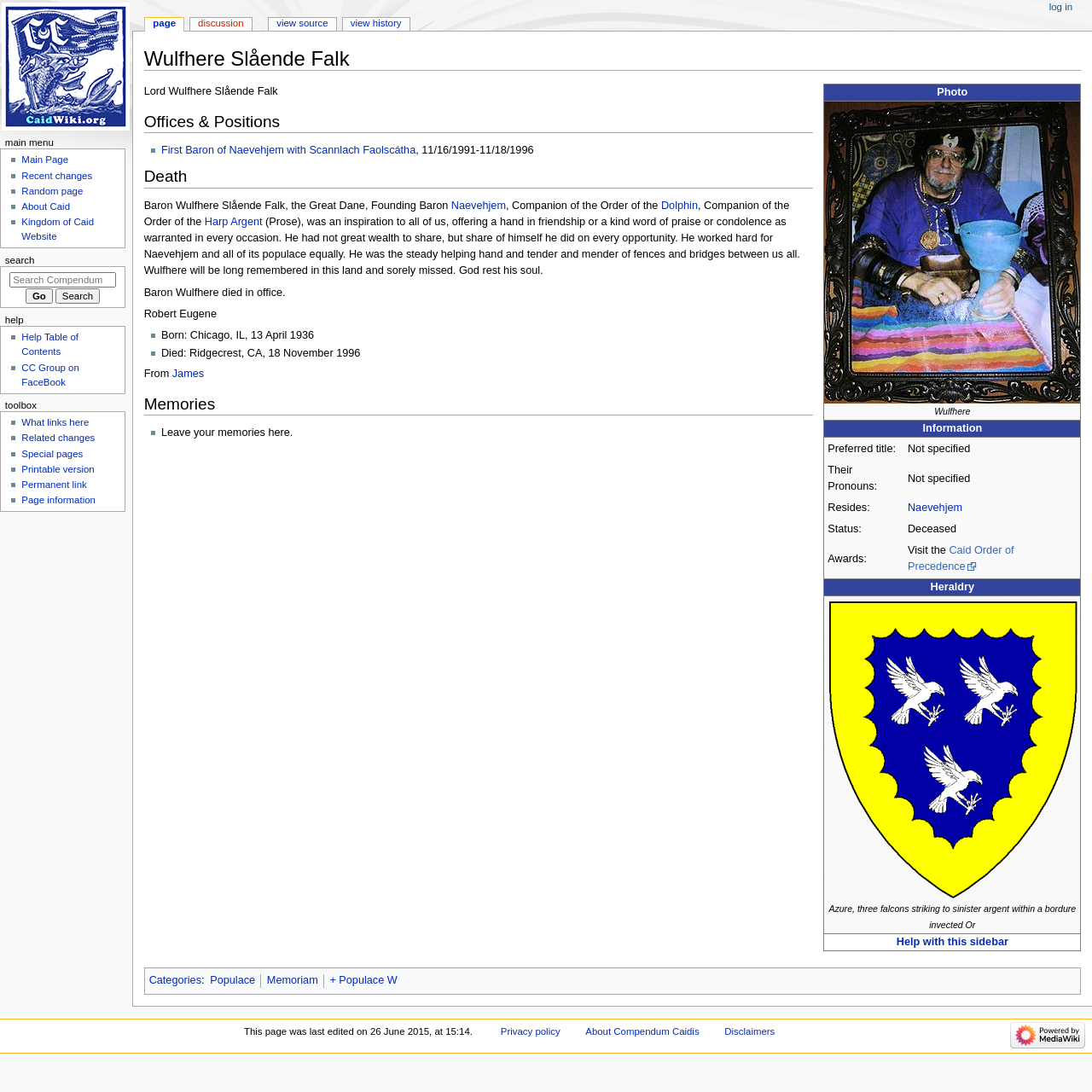Please provide a comprehensive answer to the question based on the screenshot: What is the date of birth of Wulfhere Slående Falk?

The date of birth of Wulfhere Slående Falk can be found in the list of memories, where it is stated that he was 'Born: Chicago, IL, 13 April 1936'.